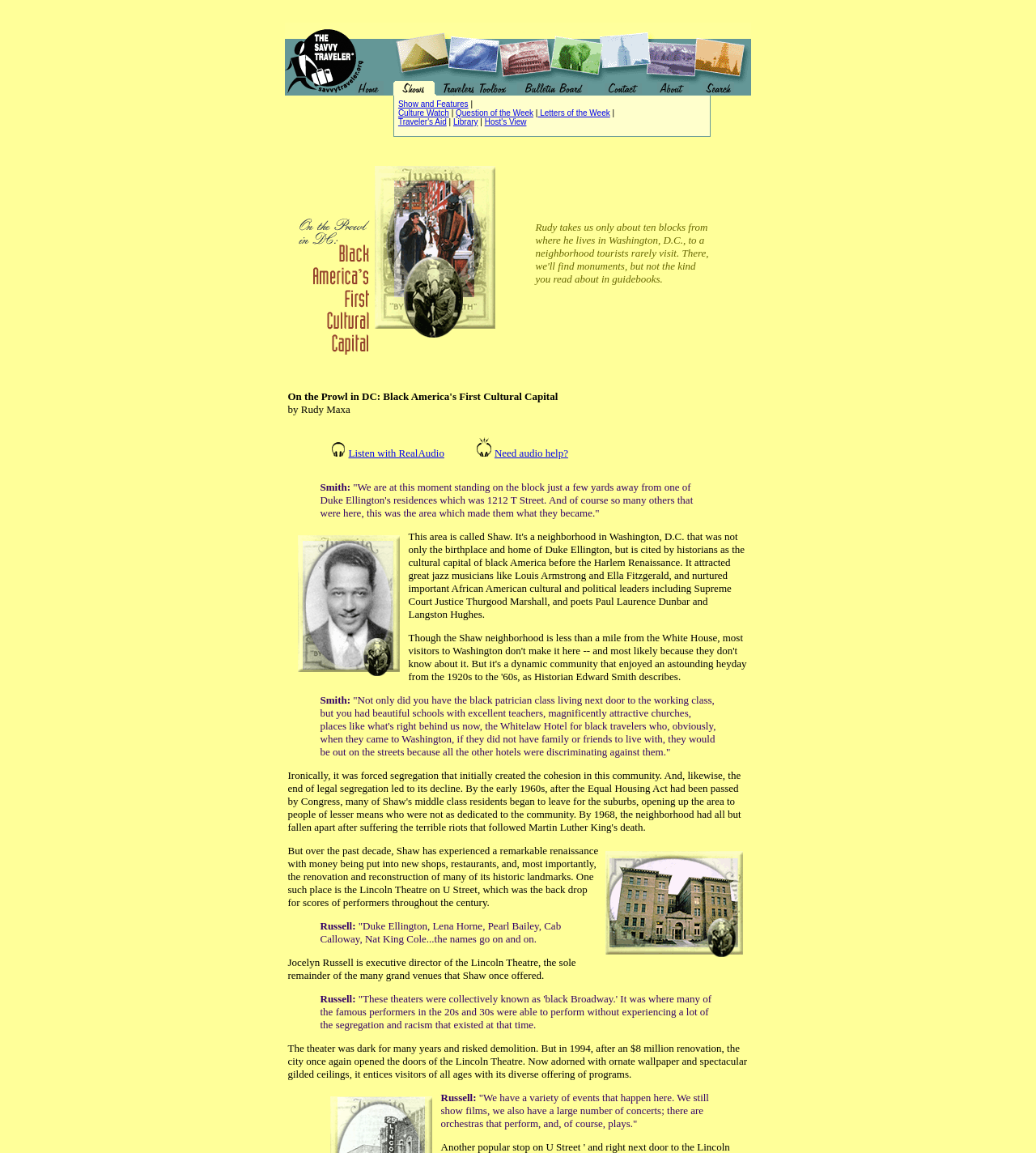What is the name of the audio format mentioned?
Based on the visual, give a brief answer using one word or a short phrase.

Real Audio